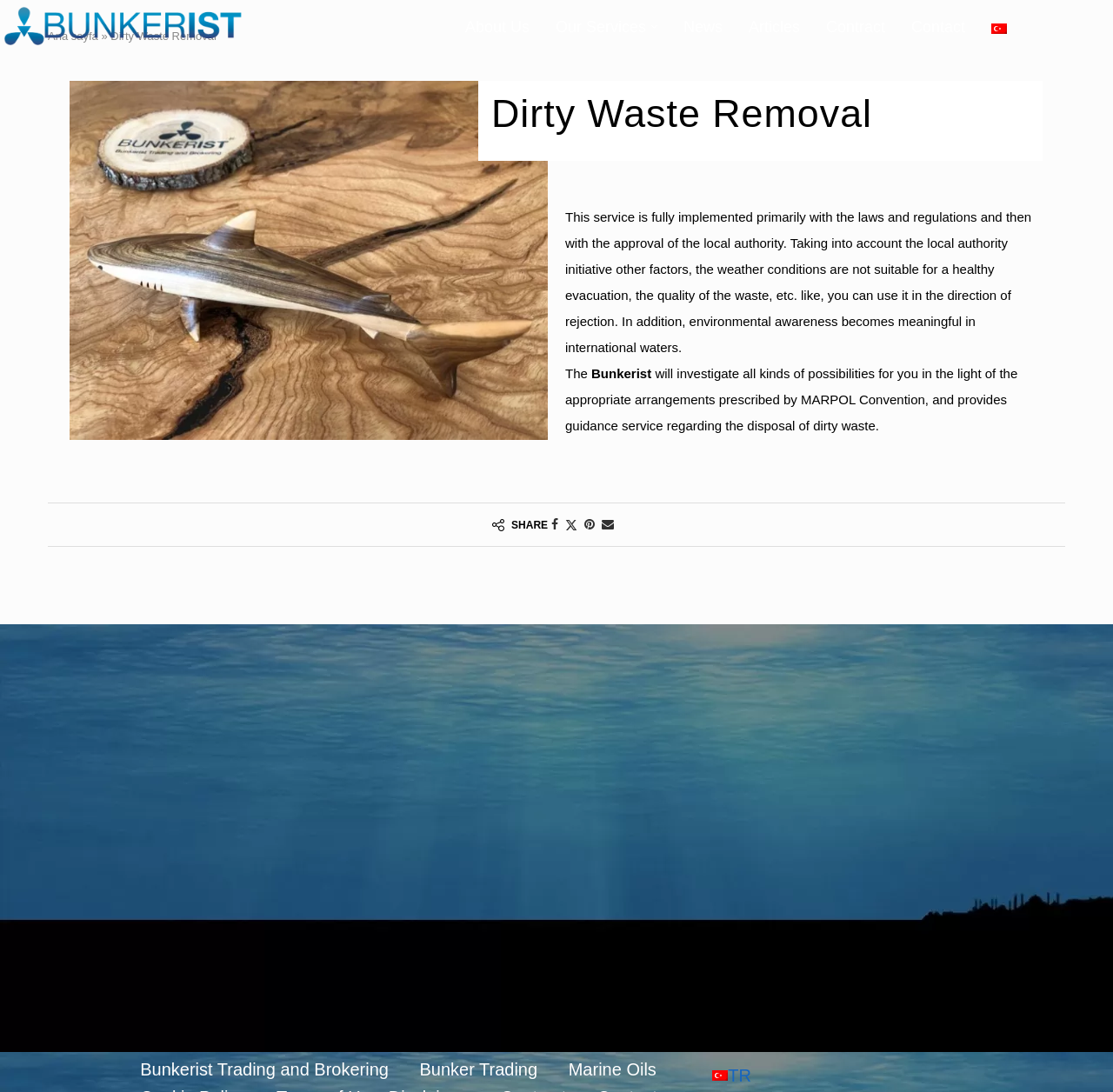Provide a short answer using a single word or phrase for the following question: 
What social media platforms can users share the webpage on?

Facebook, Twitter, Pinterest